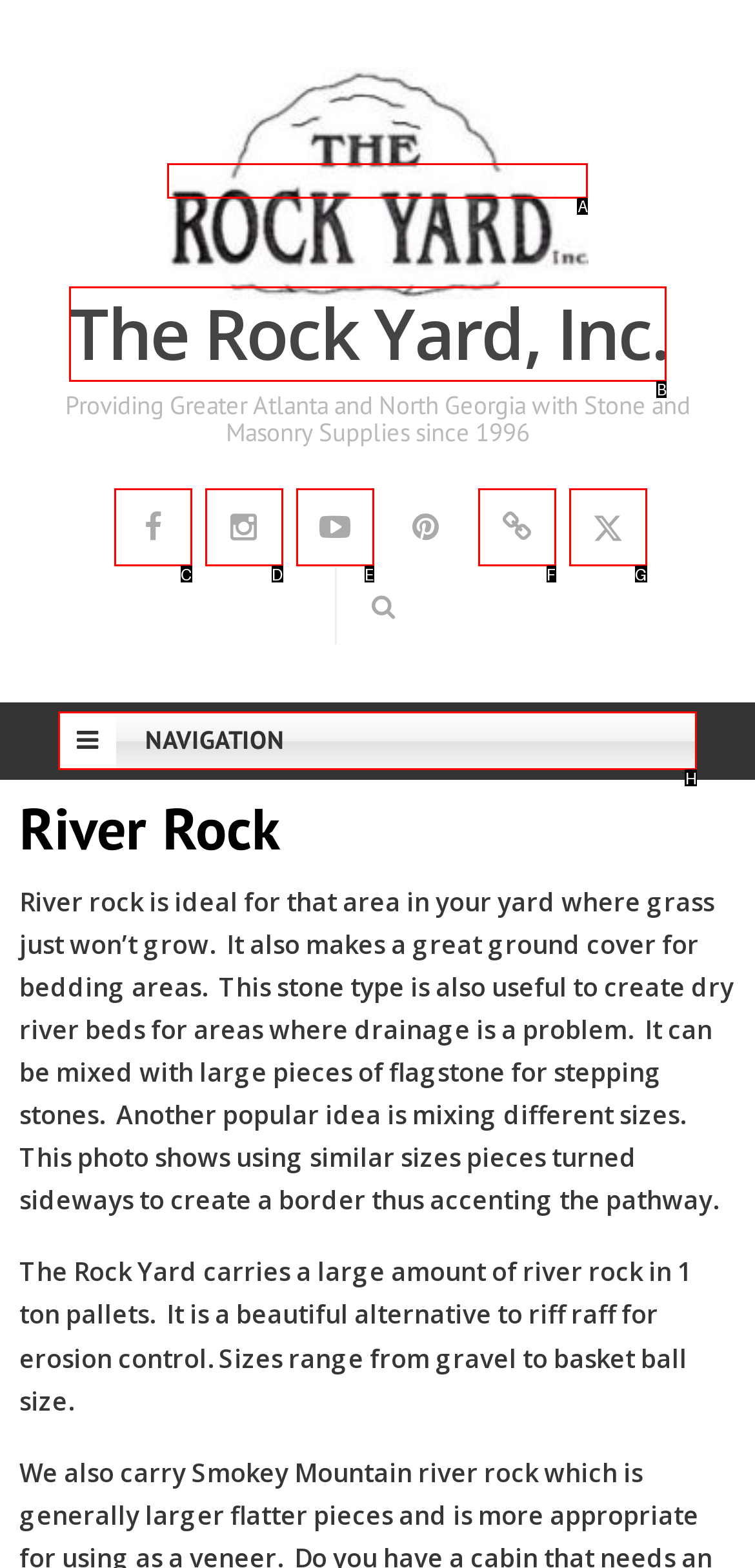Identify the correct HTML element to click for the task: Select an option from the dropdown menu. Provide the letter of your choice.

H